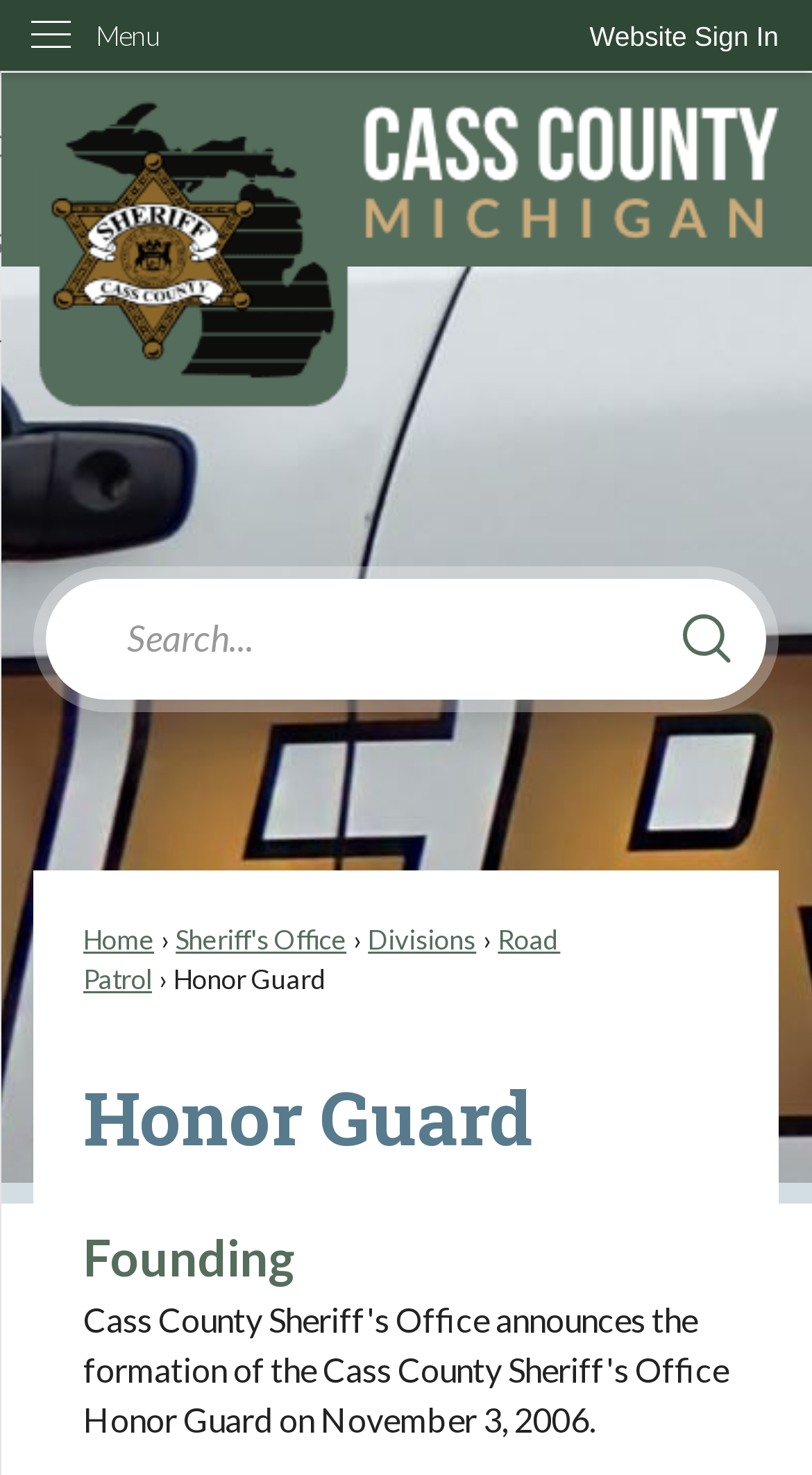How many links are in the main navigation menu?
Look at the image and respond to the question as thoroughly as possible.

I counted the links in the main navigation menu, which are 'Home', 'Sheriff's Office', 'Divisions', 'Road Patrol', and 'Honor Guard'. There are 5 links in total.